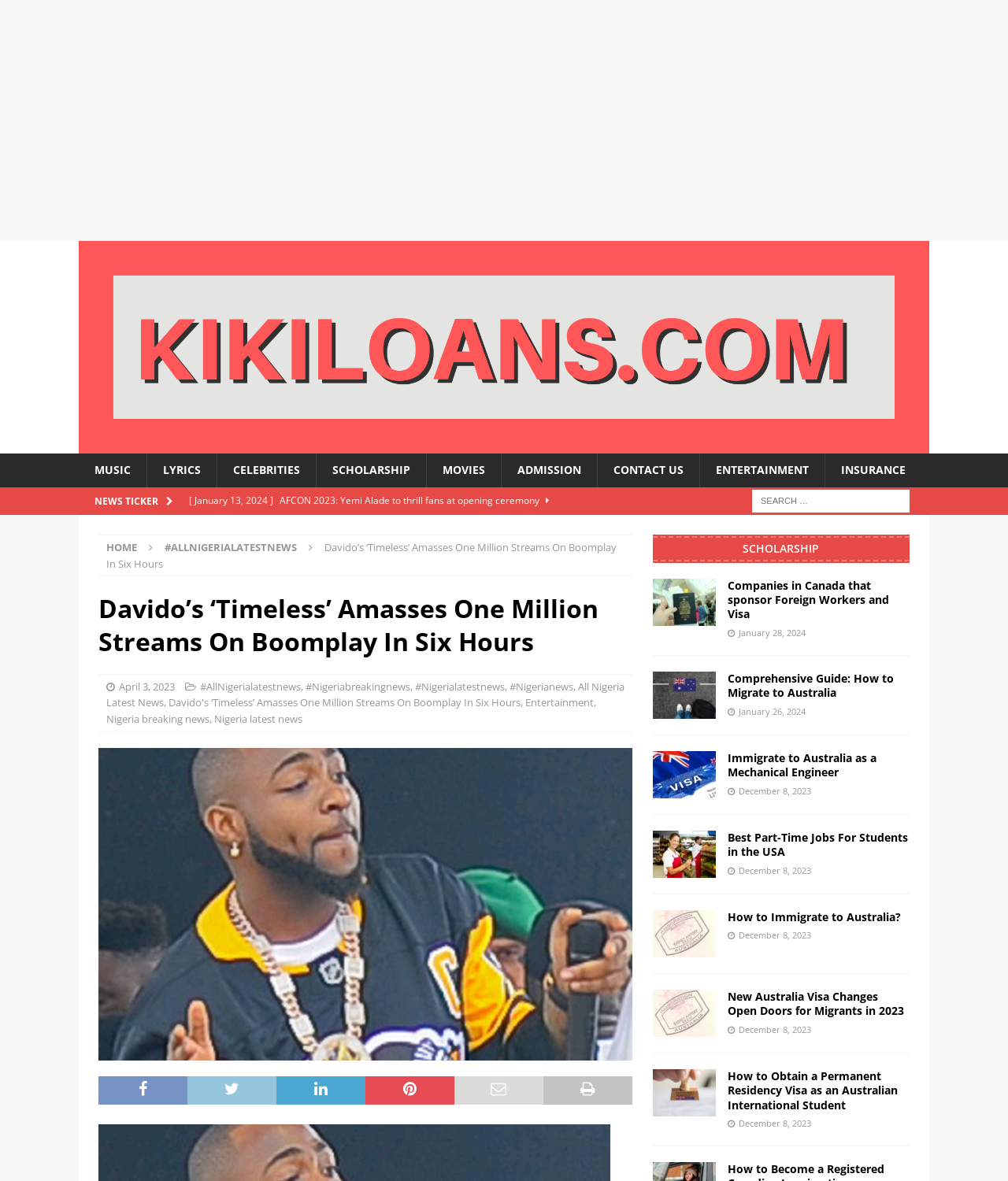Please indicate the bounding box coordinates of the element's region to be clicked to achieve the instruction: "Explore Cucumbers / Melons". Provide the coordinates as four float numbers between 0 and 1, i.e., [left, top, right, bottom].

None